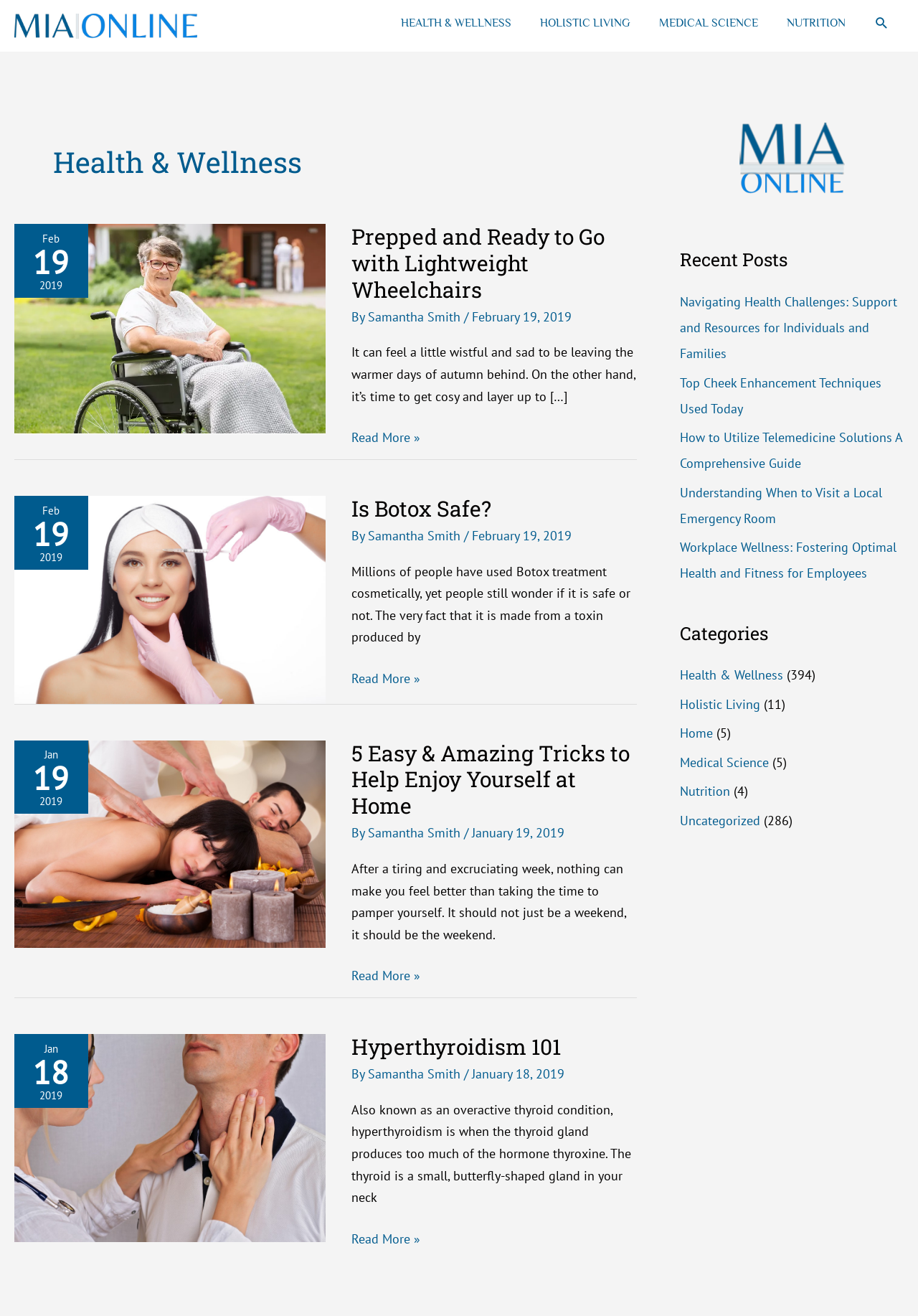Identify the bounding box for the UI element described as: "alt="Couple getting a massage"". Ensure the coordinates are four float numbers between 0 and 1, formatted as [left, top, right, bottom].

[0.016, 0.634, 0.355, 0.647]